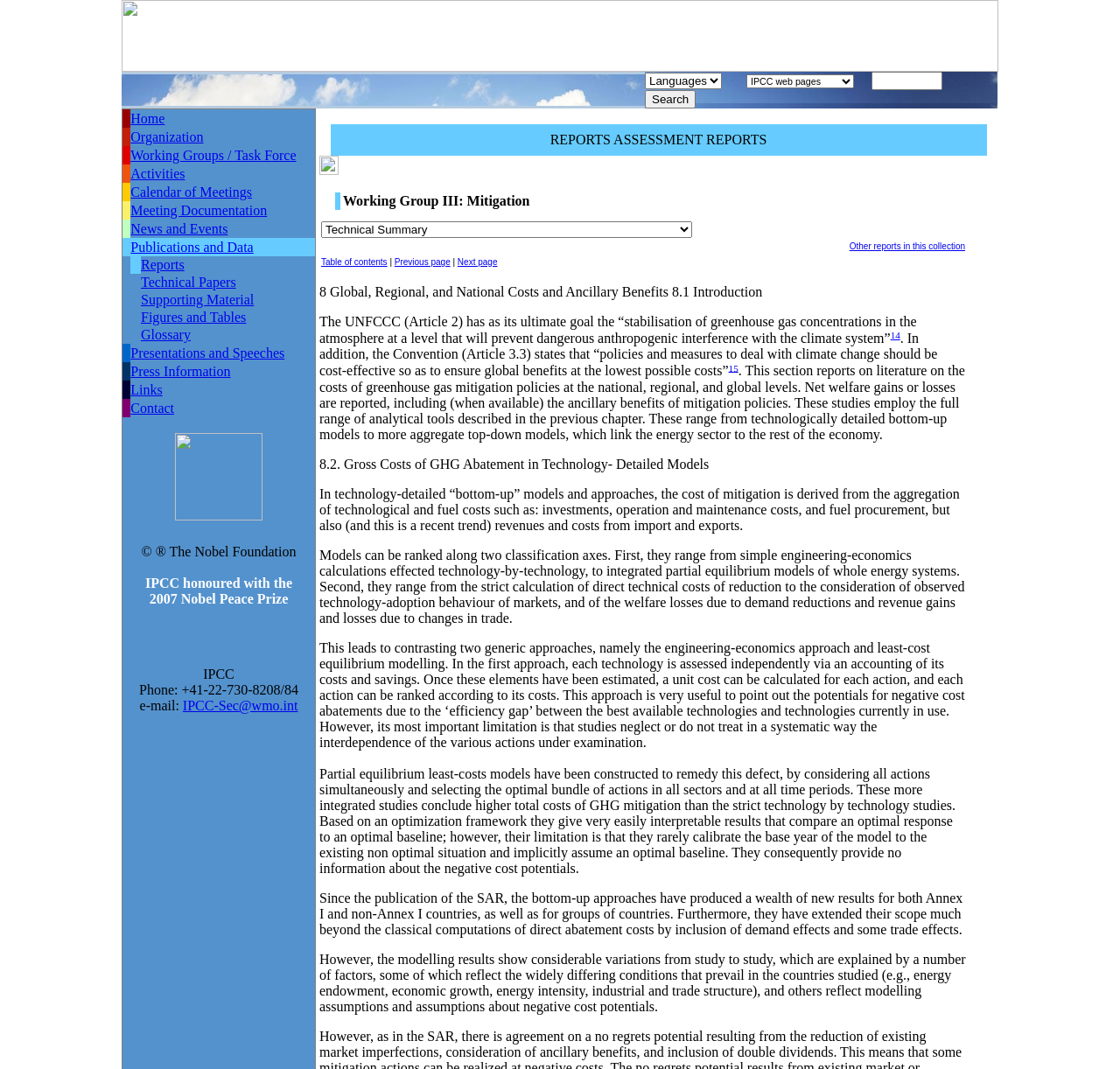Using the provided element description: "Next page", identify the bounding box coordinates. The coordinates should be four floats between 0 and 1 in the order [left, top, right, bottom].

[0.408, 0.241, 0.444, 0.25]